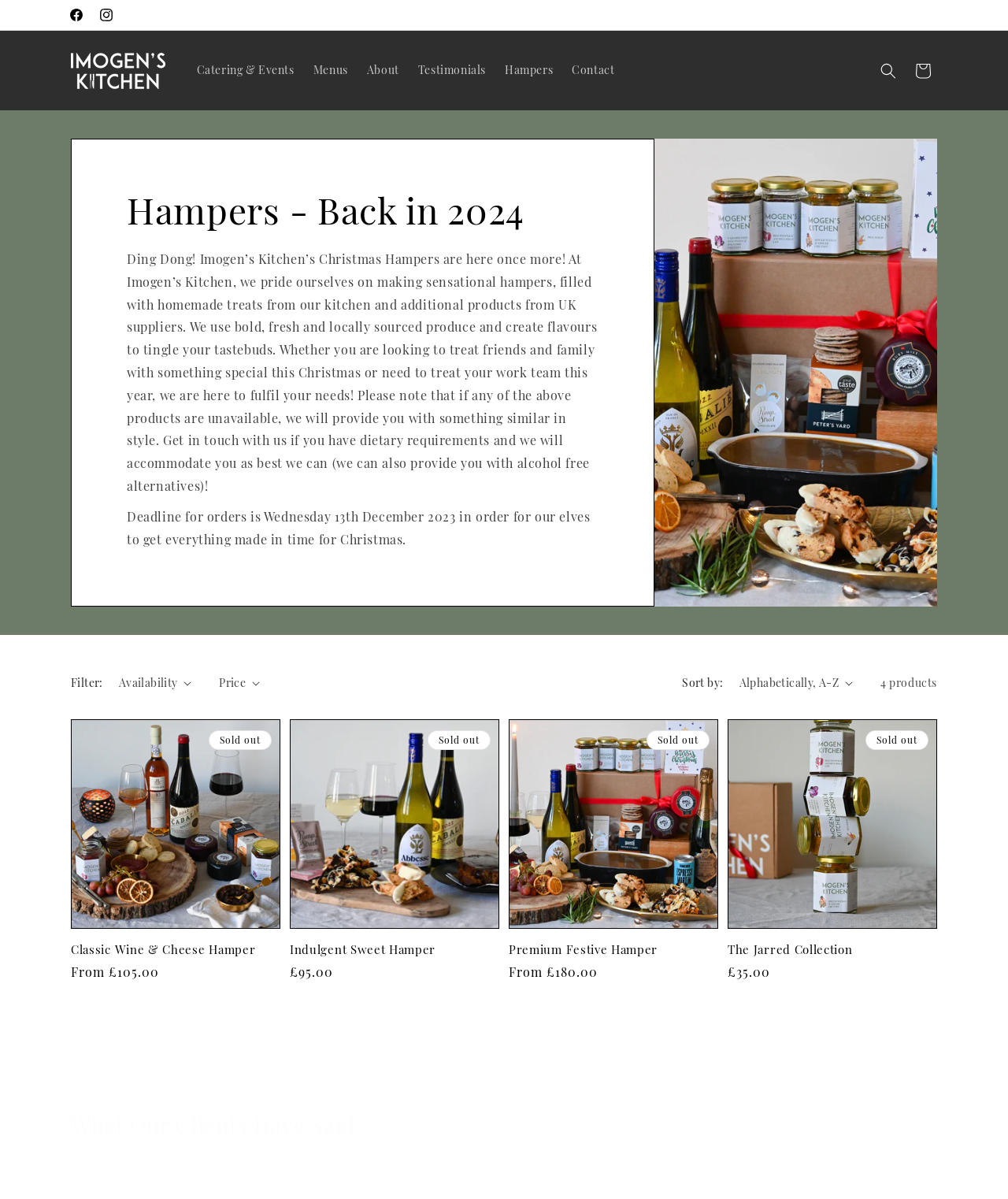What is the deadline for orders? Refer to the image and provide a one-word or short phrase answer.

Wednesday 13th December 2023